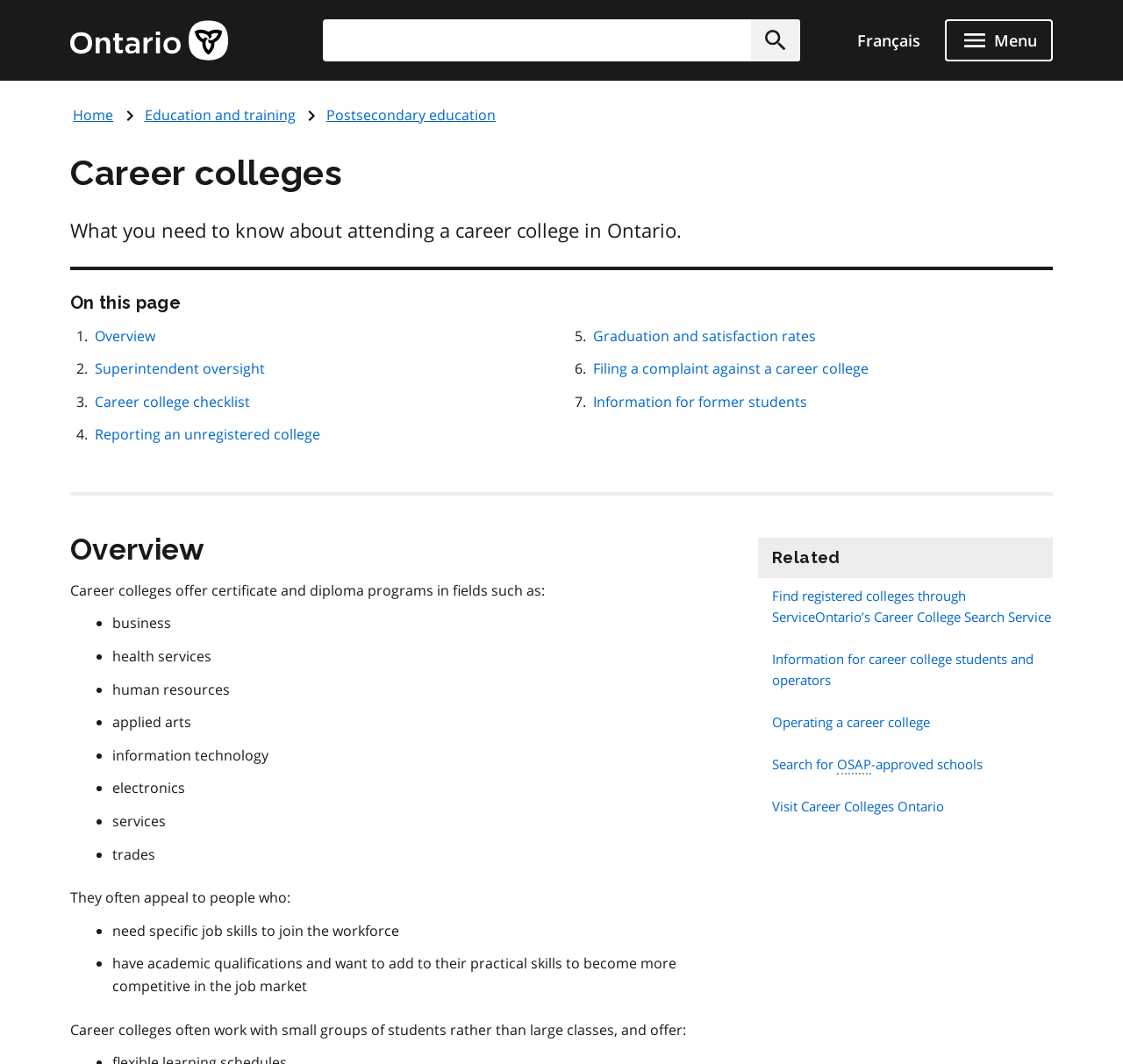Look at the image and give a detailed response to the following question: What fields do career colleges offer programs in?

The webpage lists various fields that career colleges offer programs in, including 'business', 'health services', 'human resources', 'applied arts', 'information technology', 'electronics', 'services', and 'trades'.